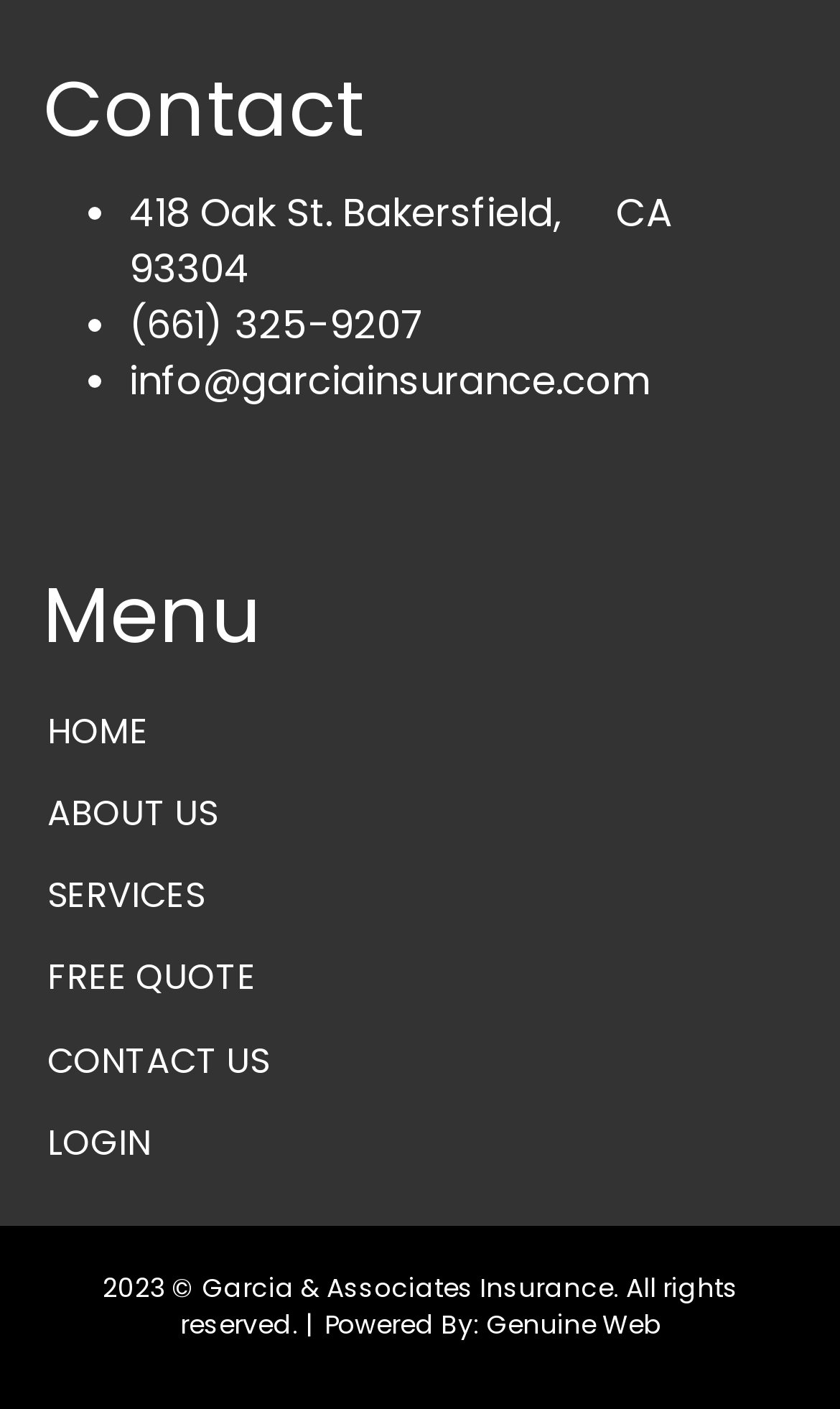Identify the bounding box coordinates of the area that should be clicked in order to complete the given instruction: "go to home page". The bounding box coordinates should be four float numbers between 0 and 1, i.e., [left, top, right, bottom].

[0.038, 0.491, 1.0, 0.548]